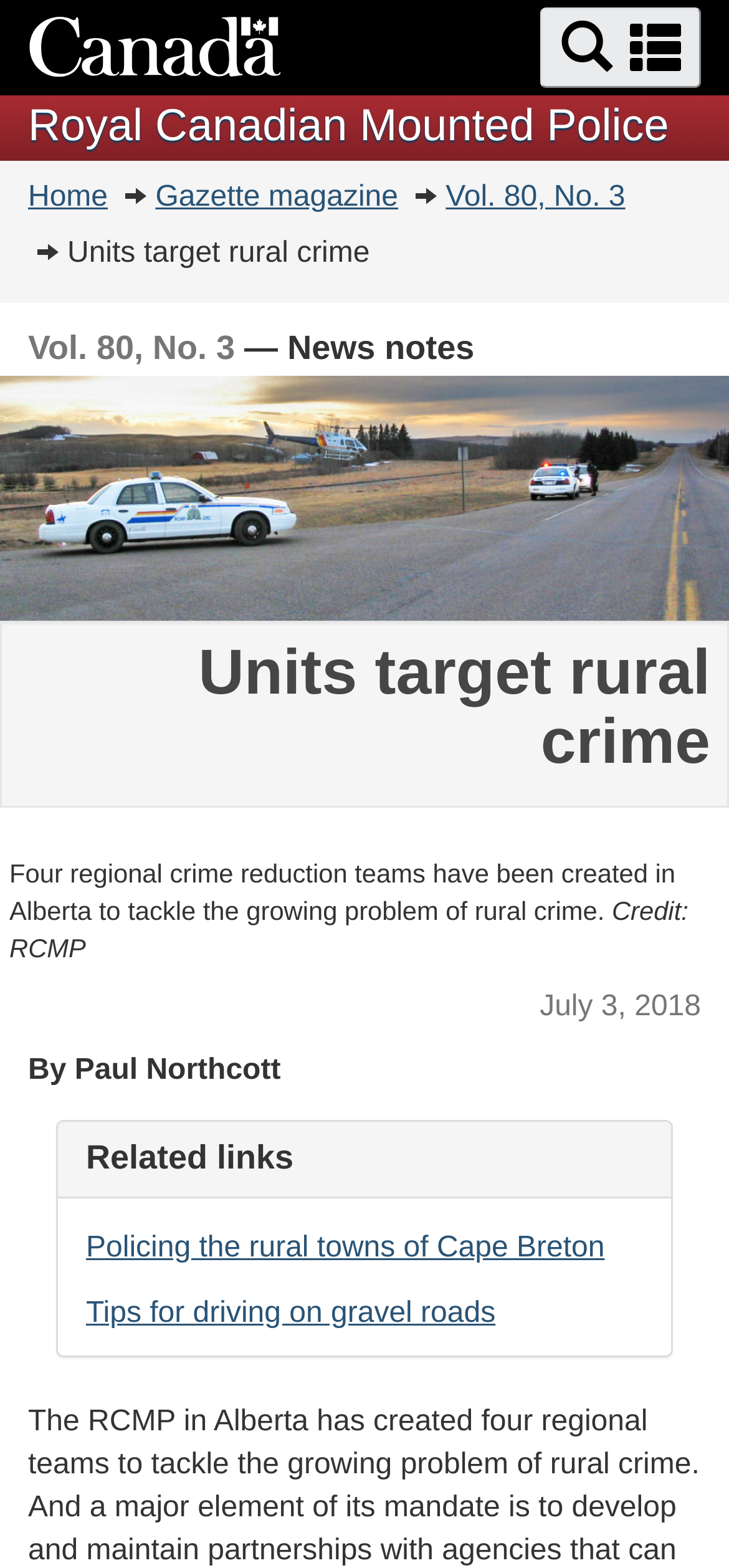Extract the main title from the webpage and generate its text.

Units target rural crime